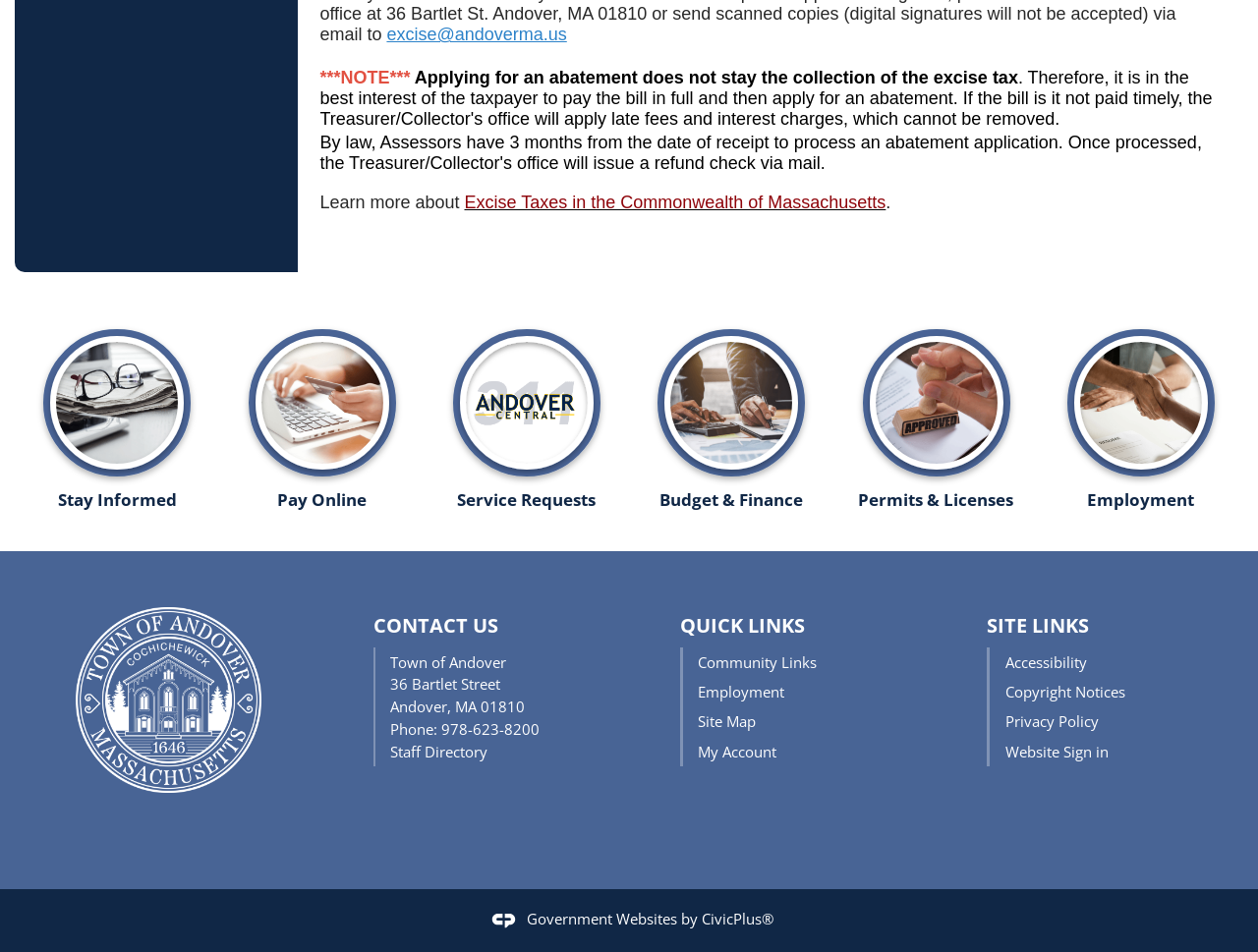What is the email address to contact for excise tax?
Look at the image and answer the question using a single word or phrase.

excise@andoverma.us